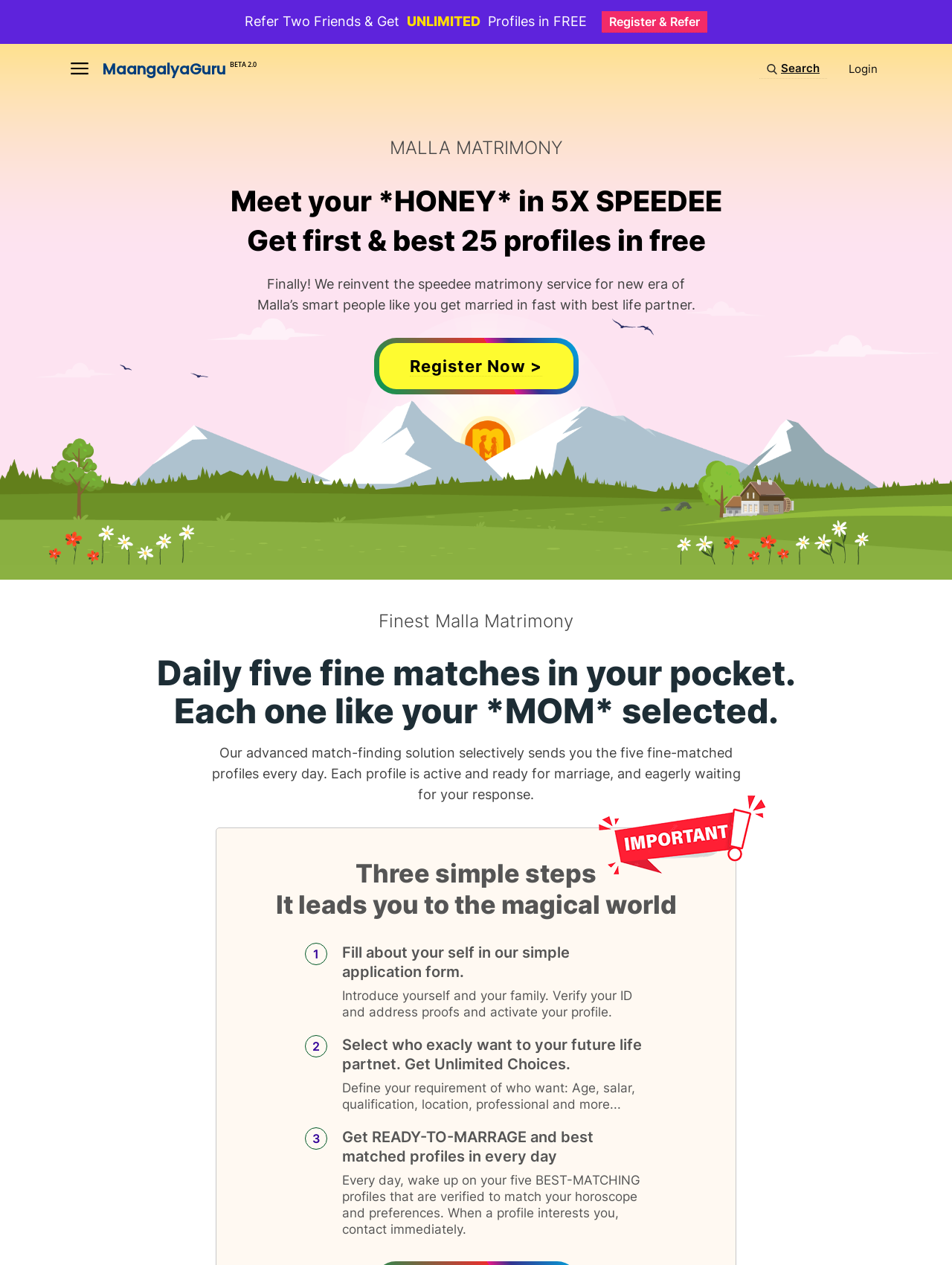What are the three simple steps to get married?
Using the details shown in the screenshot, provide a comprehensive answer to the question.

The webpage mentions 'Three simple steps' and then explains each step as 'Fill about your self in our simple application form.', 'Select who exactly want to your future life partner.', and 'Get READY-TO-MARRAGE and best matched profiles in every day'.